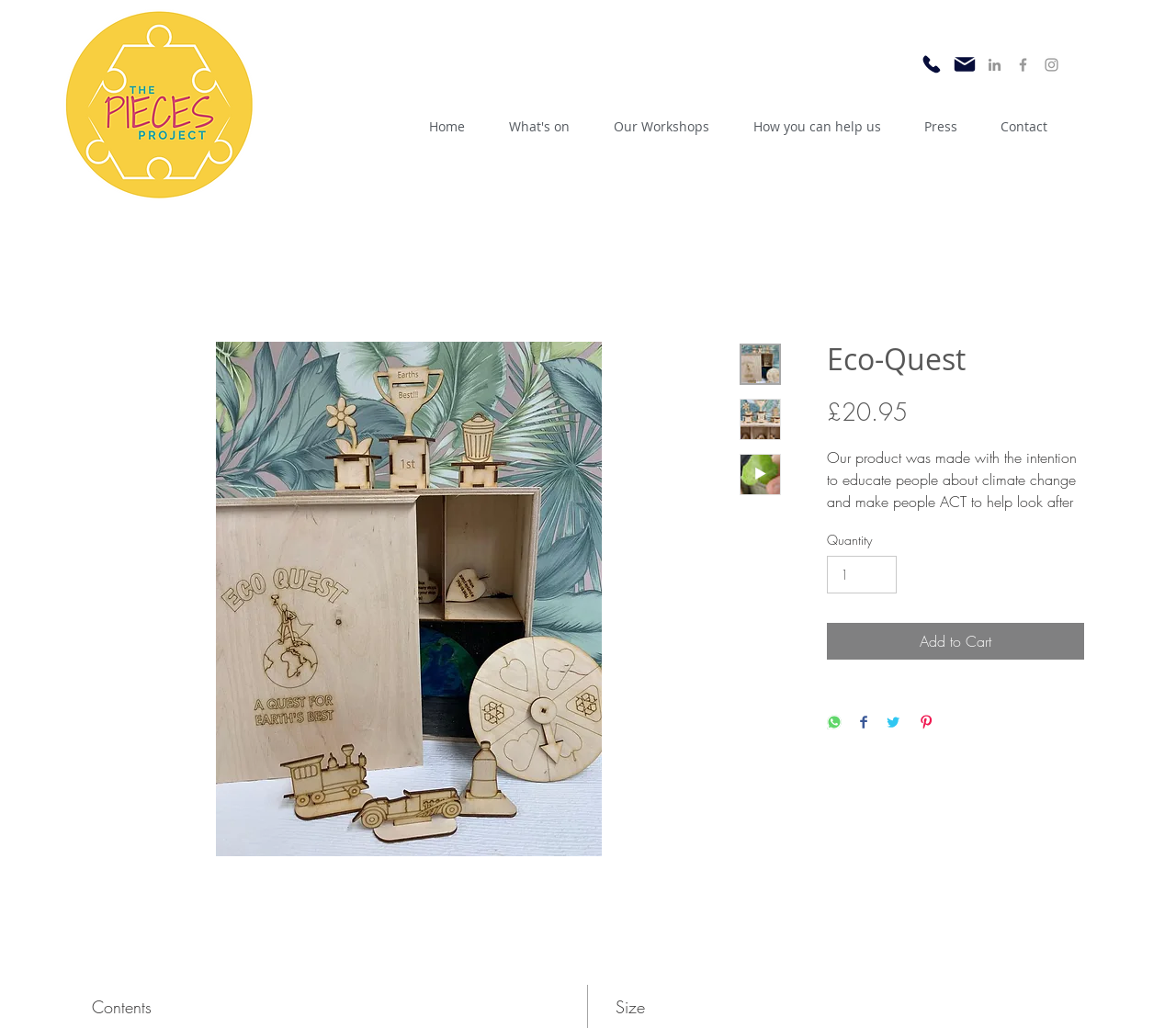Find the bounding box coordinates of the element you need to click on to perform this action: 'Share on WhatsApp'. The coordinates should be represented by four float values between 0 and 1, in the format [left, top, right, bottom].

[0.703, 0.695, 0.716, 0.712]